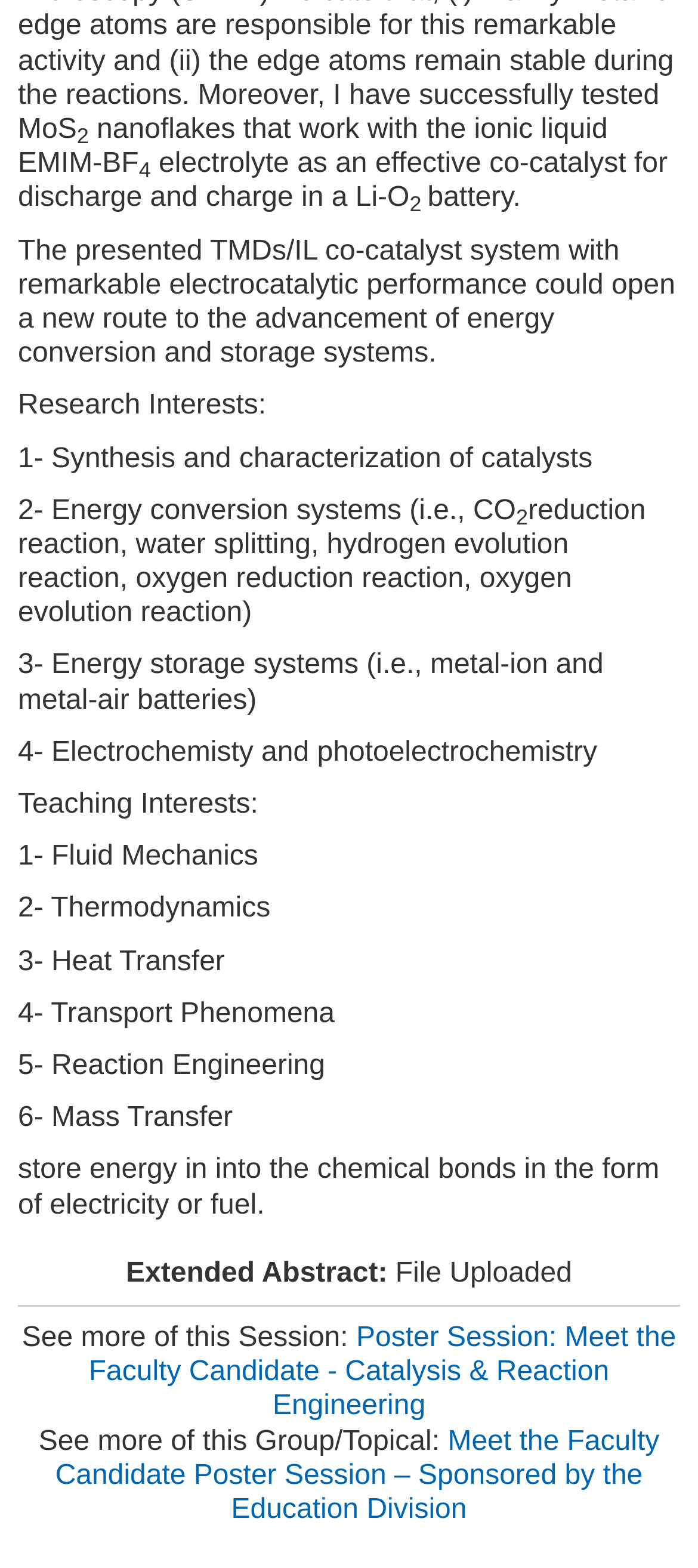What is the topic of research interest mentioned first? Based on the screenshot, please respond with a single word or phrase.

Synthesis and characterization of catalysts